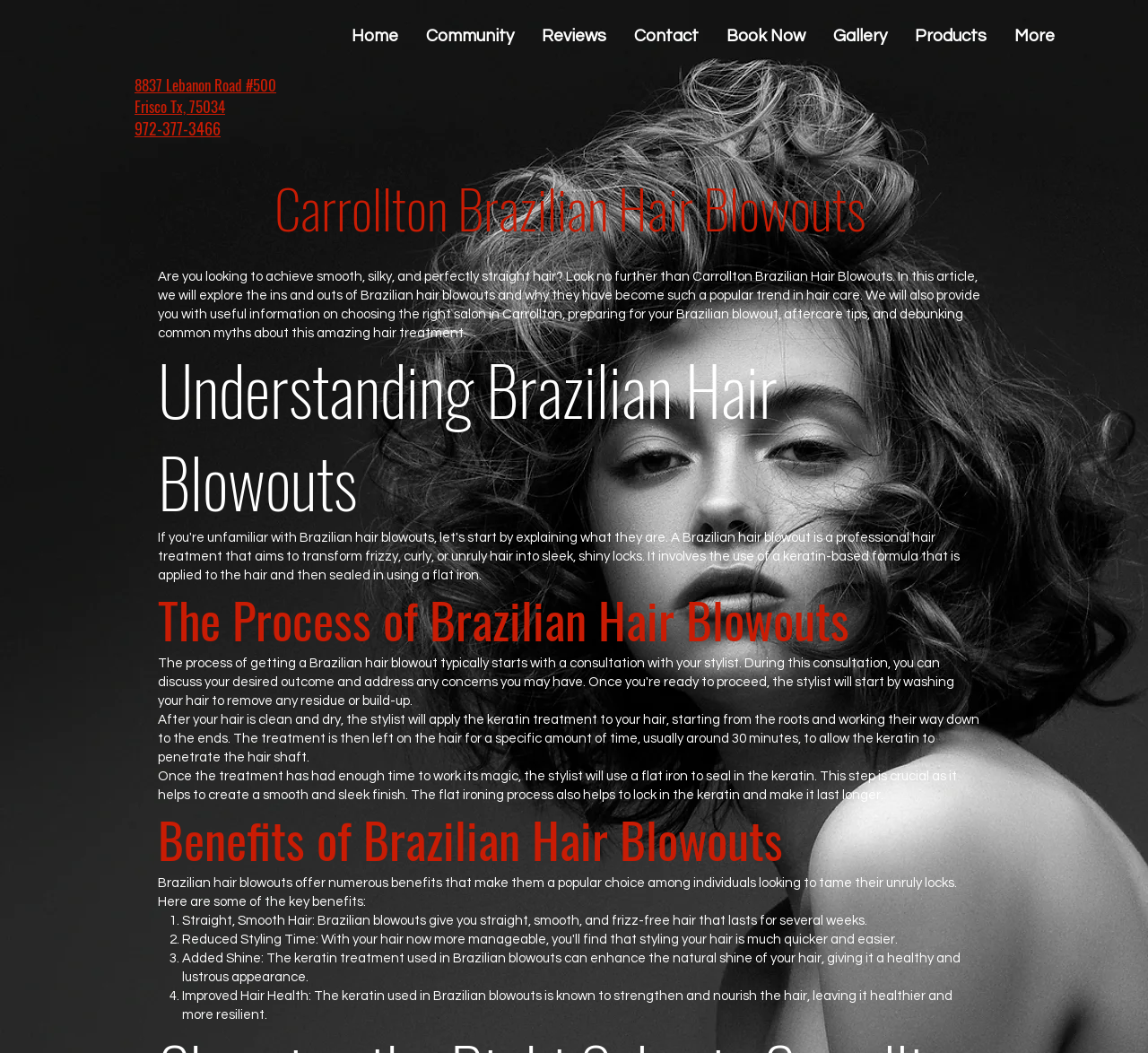How long does the keratin treatment take to work?
Give a comprehensive and detailed explanation for the question.

I found the time it takes for the keratin treatment to work by reading the text that describes the process of Brazilian hair blowouts. According to the text, the treatment is left on the hair for a specific amount of time, usually around 30 minutes, to allow the keratin to penetrate the hair shaft.